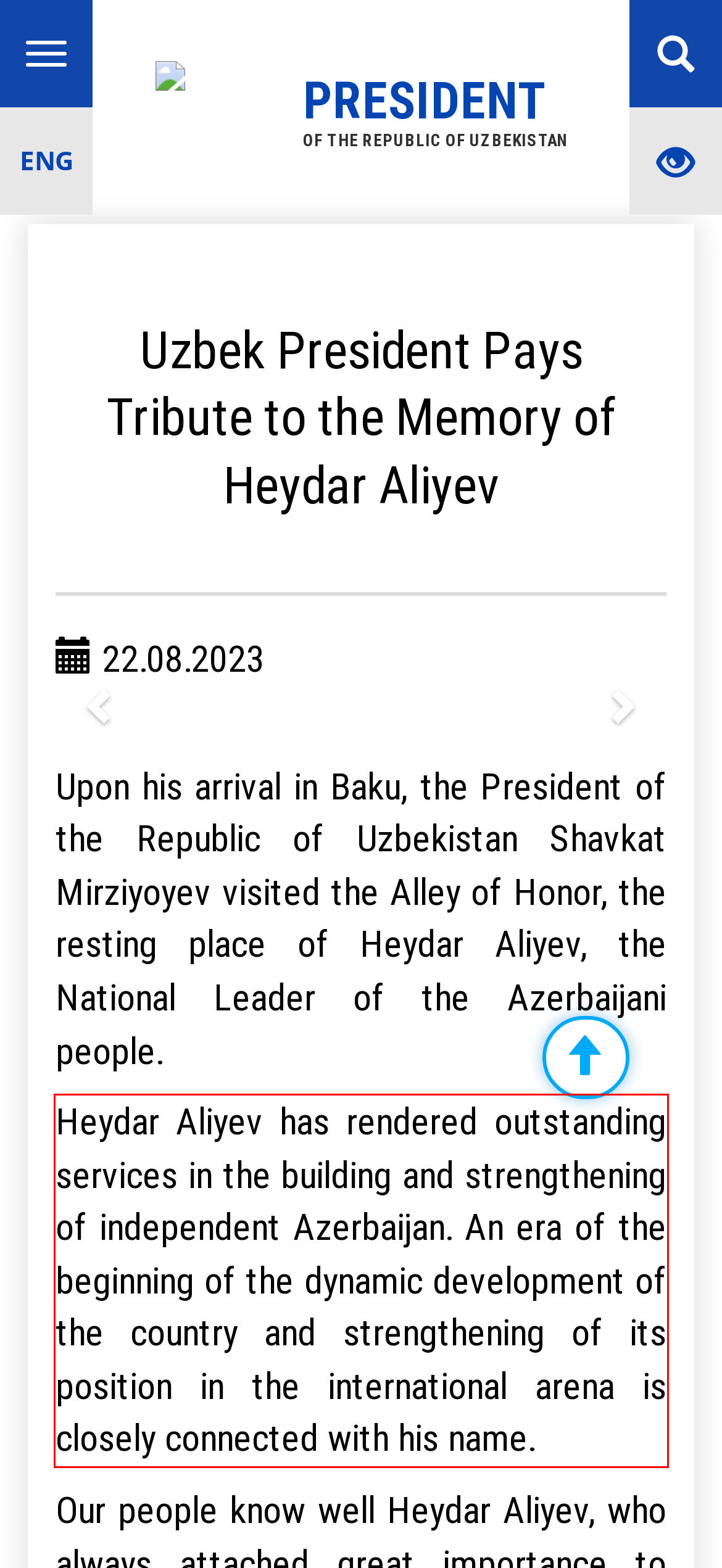Identify the text within the red bounding box on the webpage screenshot and generate the extracted text content.

Heydar Aliyev has rendered outstanding services in the building and strengthening of independent Azerbaijan. An era of the beginning of the dynamic development of the country and strengthening of its position in the international arena is closely connected with his name.